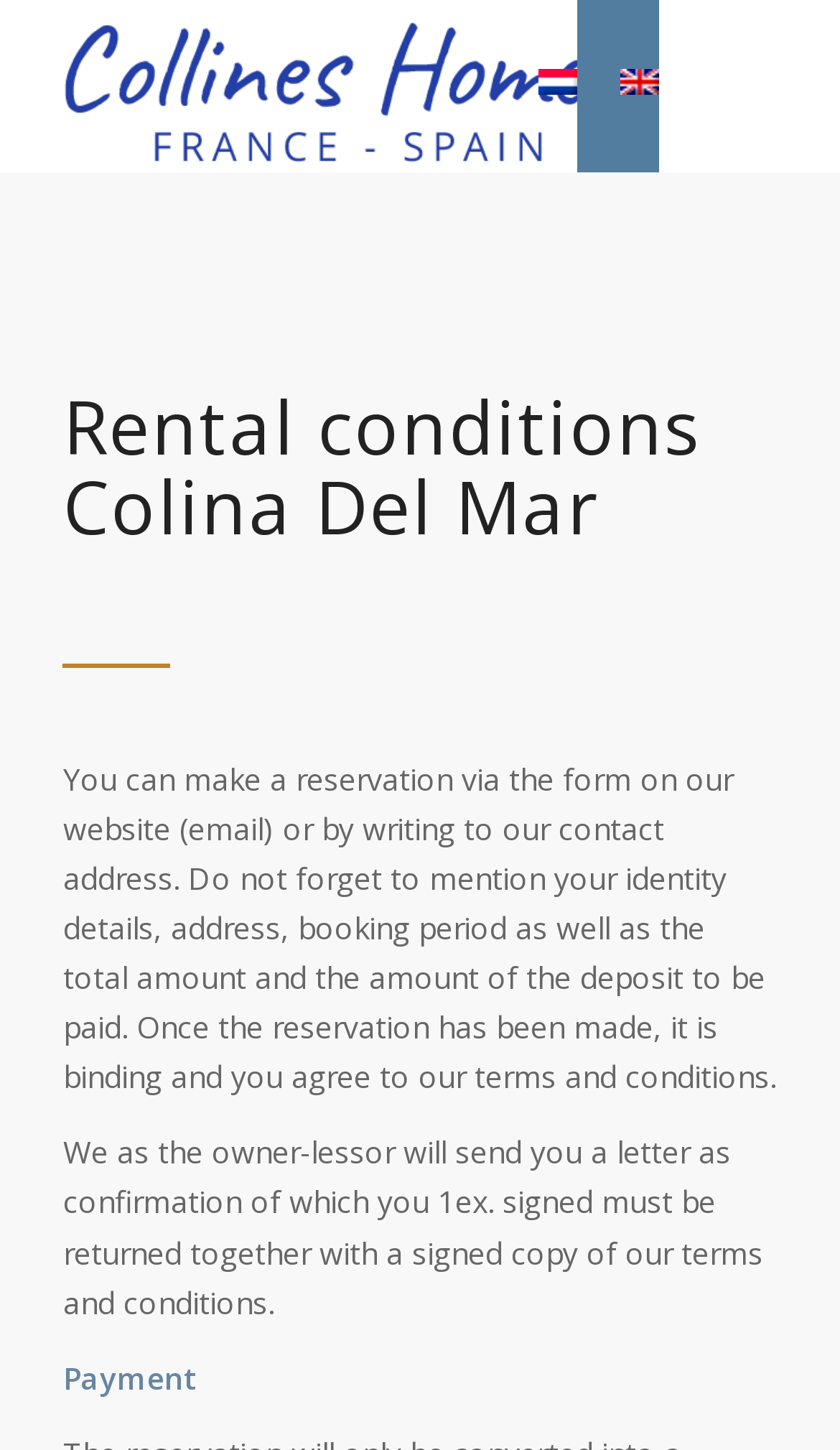Explain in detail what is displayed on the webpage.

The webpage is about the rental conditions of Colina Del Mar, provided by Collines Homes. At the top left, there is a logo of Collines Homes, which is an image with a link to the company's website. Next to the logo, there are three language options: Nederlands, English, and Menu, each represented by a link and a small flag icon.

Below the language options, there is a heading that reads "Rental conditions Colina Del Mar". The main content of the webpage is divided into three paragraphs. The first paragraph explains how to make a reservation, including the necessary information to provide and the binding agreement to the terms and conditions. The second paragraph describes the confirmation process, where the owner-lessor will send a letter that needs to be signed and returned with a copy of the terms and conditions. The third paragraph is titled "Payment", but its content is not specified.

Overall, the webpage provides detailed information about the rental conditions and process of Colina Del Mar, with a focus on the reservation and payment procedures.